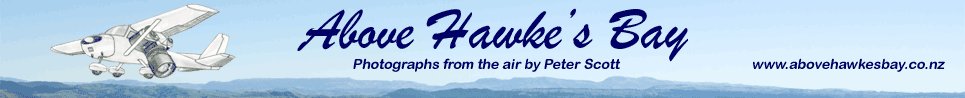What is the URL displayed in the image?
Please answer the question with as much detail and depth as you can.

The URL 'www.abovehawkesbay.co.nz' is displayed in the image, which is likely the website where viewers can find more of Peter Scott's photographic work, specifically his aerial photography featuring the beauty of Hawke's Bay.